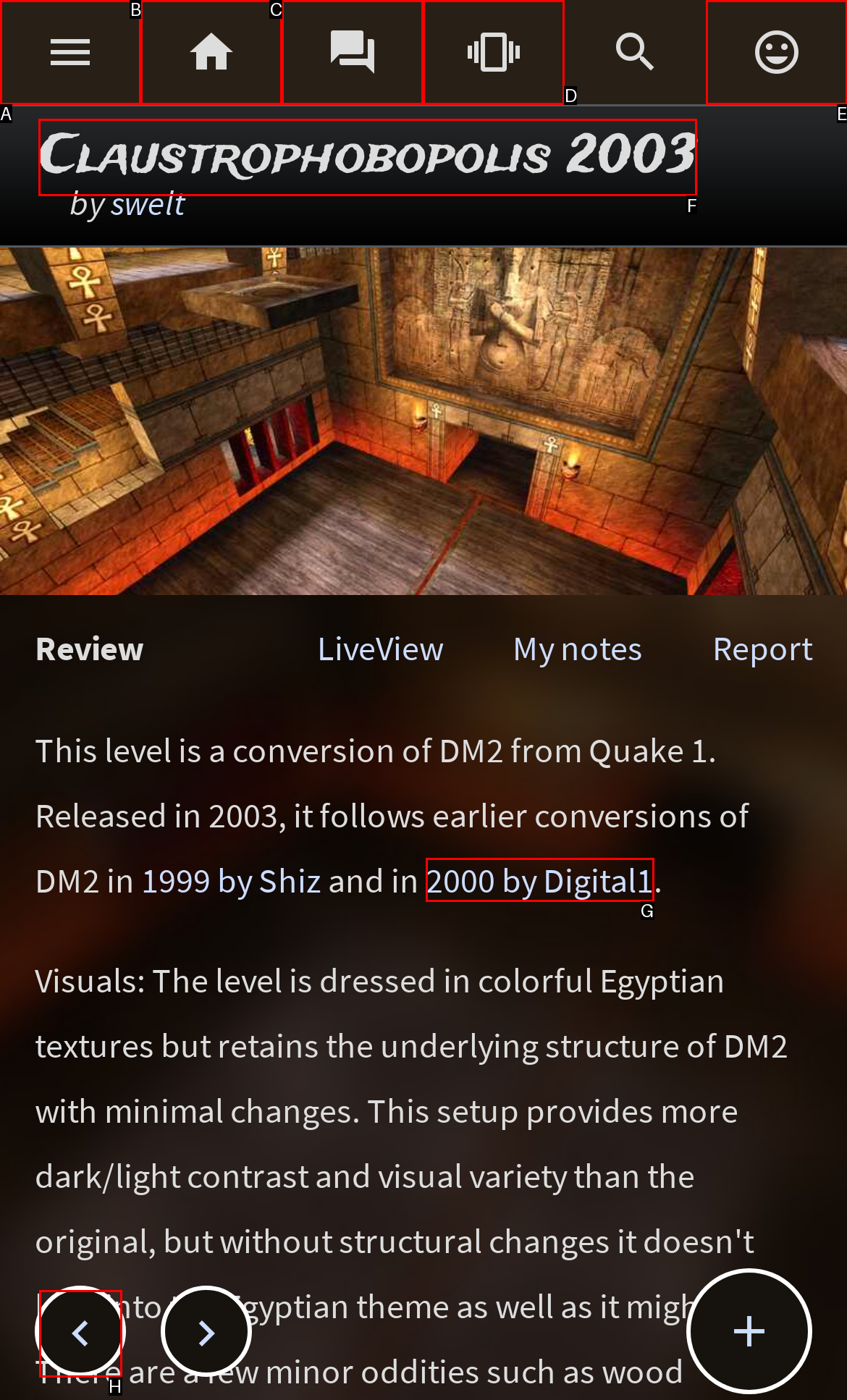Specify which element within the red bounding boxes should be clicked for this task: Read the review of Claustrophobopolis 2003 Respond with the letter of the correct option.

F